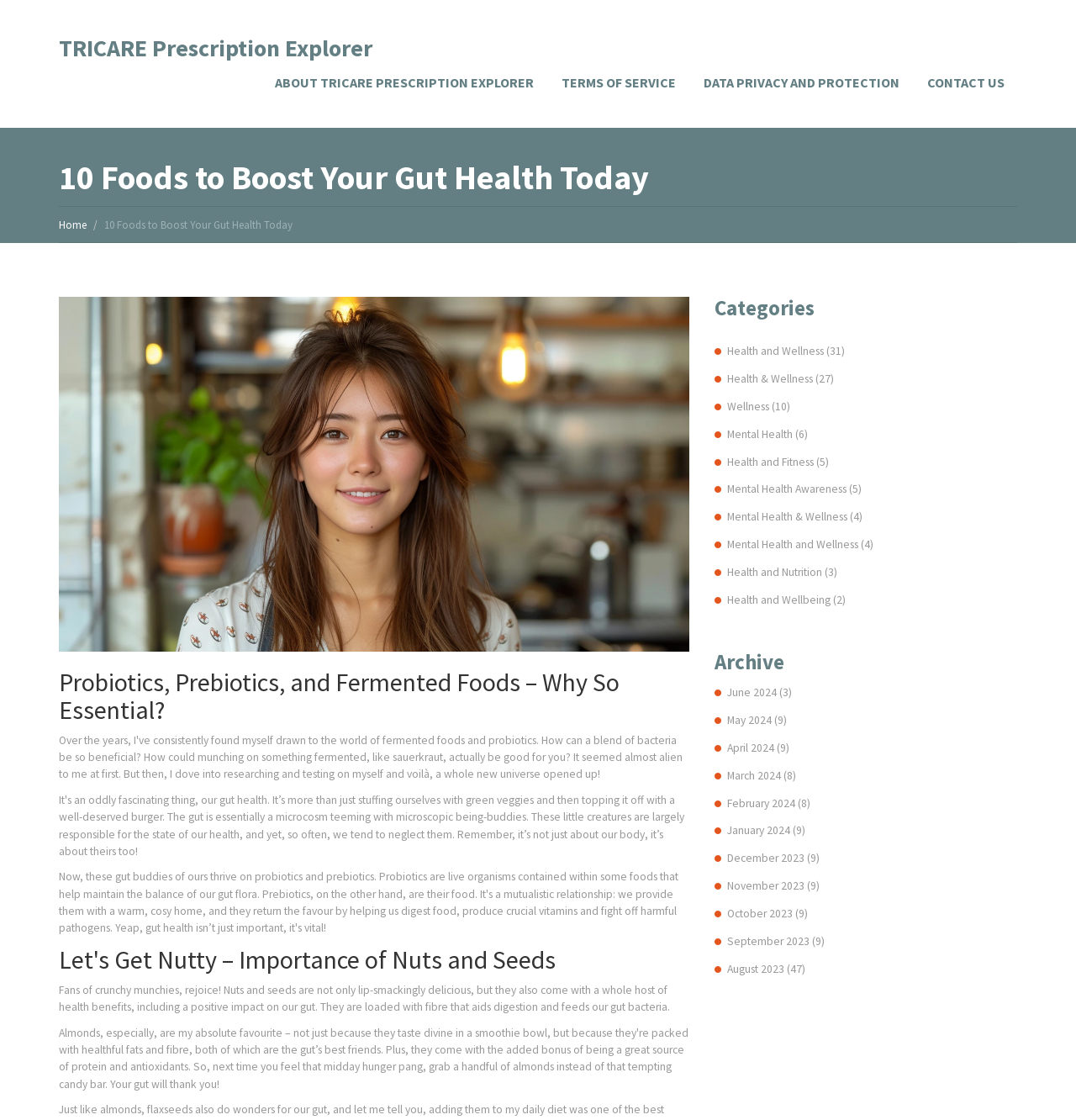Describe the webpage meticulously, covering all significant aspects.

This webpage is about gut health and its relation to food. At the top, there is a navigation bar with links to "TRICARE Prescription Explorer", "ABOUT TRICARE PRESCRIPTION EXPLORER", "TERMS OF SERVICE", "DATA PRIVACY AND PROTECTION", and "CONTACT US". Below the navigation bar, there is a heading that reads "10 Foods to Boost Your Gut Health Today". 

To the right of the heading, there is a link to "Home". Below the heading, there is a large image related to gut health. Underneath the image, there are three headings: "Probiotics, Prebiotics, and Fermented Foods – Why So Essential?", "Let's Get Nutty – Importance of Nuts and Seeds", and a paragraph of text that discusses the health benefits of nuts and seeds for gut health.

On the right side of the page, there is a section titled "Categories" with a list of links to various health-related topics, including "Health and Wellness", "Wellness", "Mental Health", and others. Each link has a number in parentheses indicating the number of related articles.

Below the "Categories" section, there is a section titled "Archive" with a list of links to articles organized by month, from June 2024 to August 2023. Each link has a number in parentheses indicating the number of articles for that month.